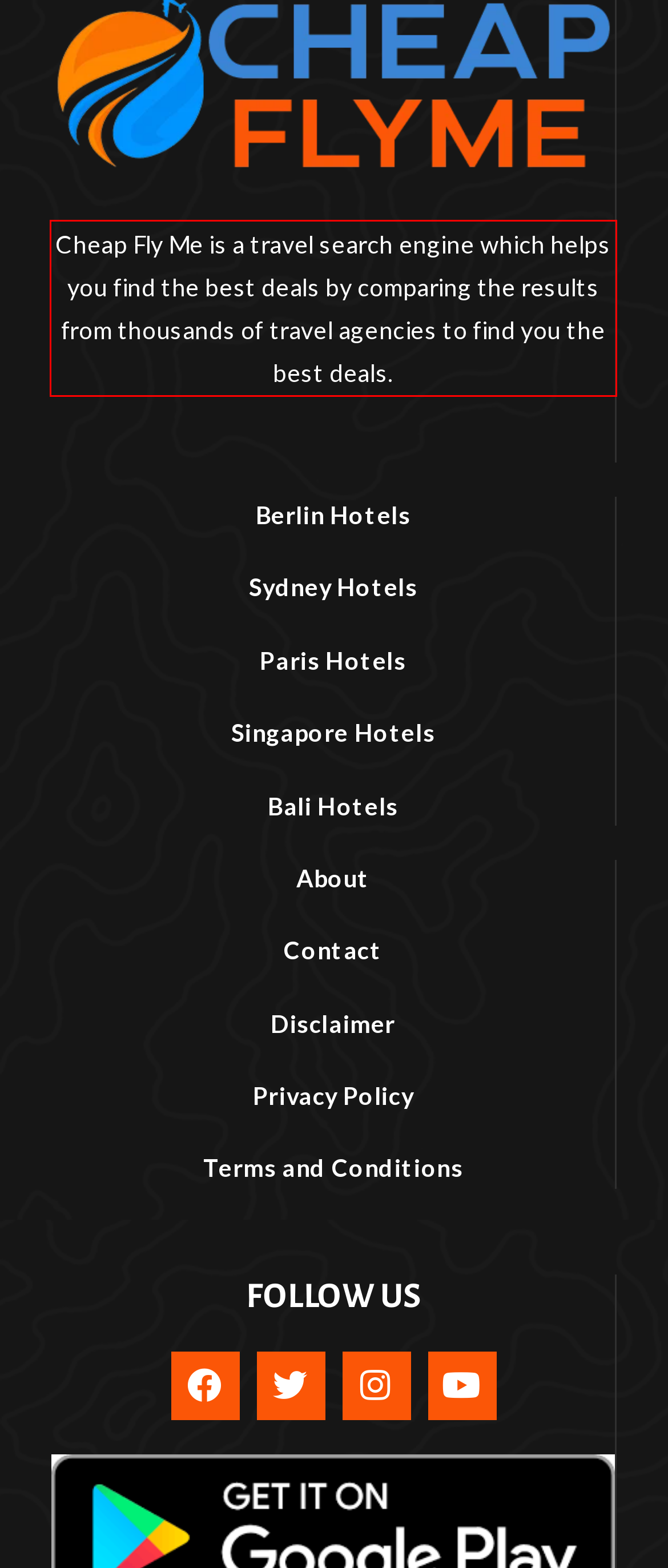You have a screenshot of a webpage, and there is a red bounding box around a UI element. Utilize OCR to extract the text within this red bounding box.

Cheap Fly Me is a travel search engine which helps you find the best deals by comparing the results from thousands of travel agencies to find you the best deals.